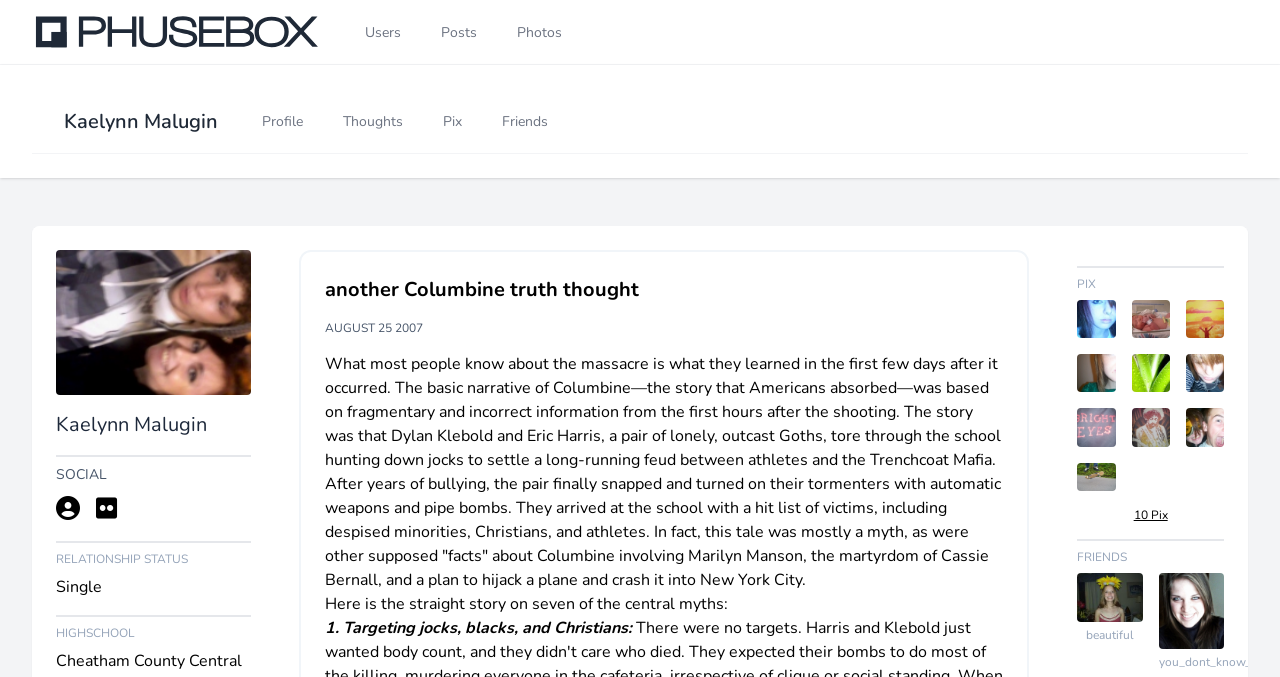What is the name of the high school attended by Kaelynn Malugin?
Give a one-word or short phrase answer based on the image.

Cheatham County Central